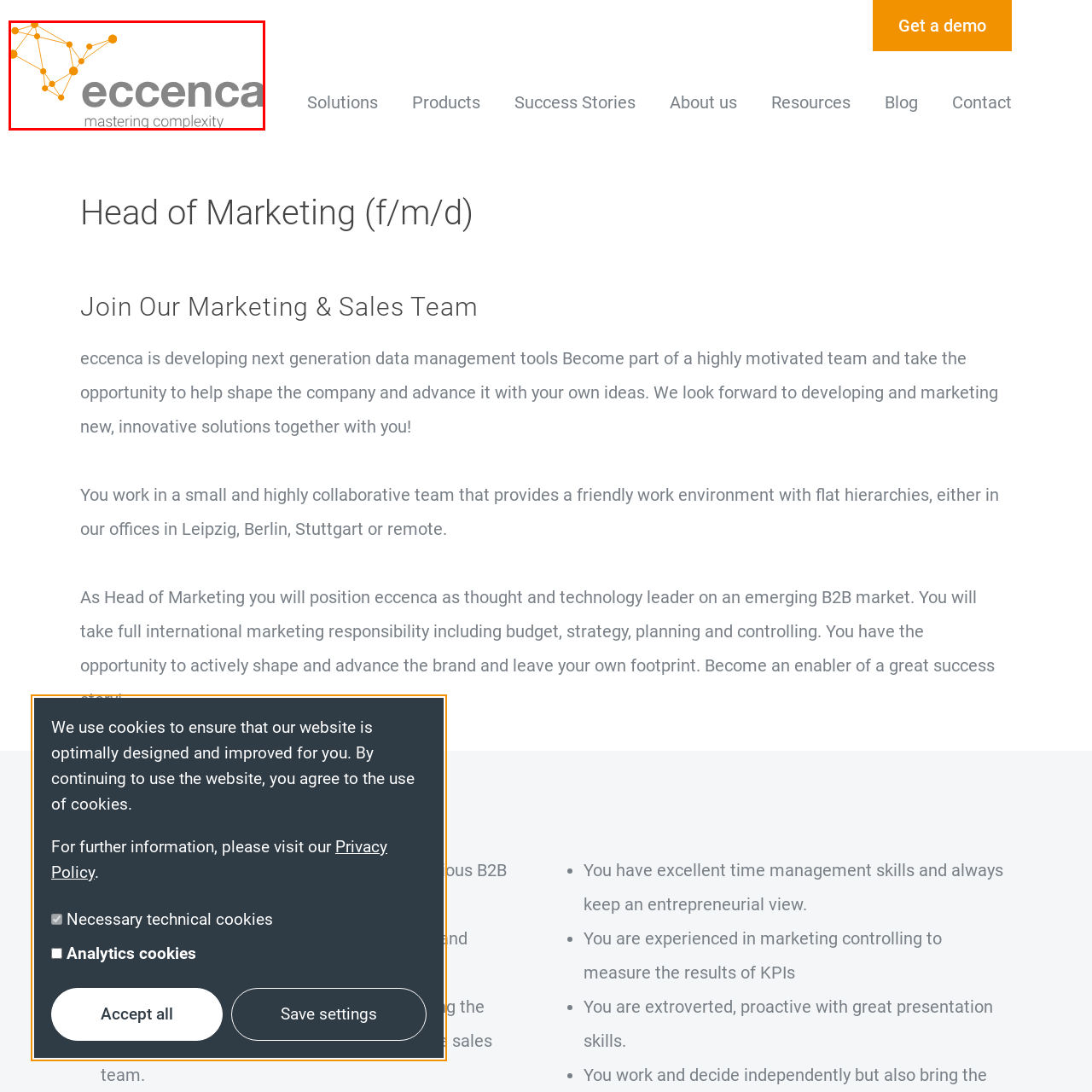Please provide a comprehensive caption for the image highlighted in the red box.

The image features the logo of eccenca, a company specializing in data management tools. The logo is composed of an abstract design with interconnected nodes and lines in orange, symbolizing network and complexity, accompanied by the company name "eccenca" in a bold, gray font. Below the name, the tagline "mastering complexity" is presented in a lighter font, emphasizing the company's mission to simplify and manage complex data systems effectively. This branding visually conveys eccenca's focus on innovation and efficiency in the realm of data solutions.